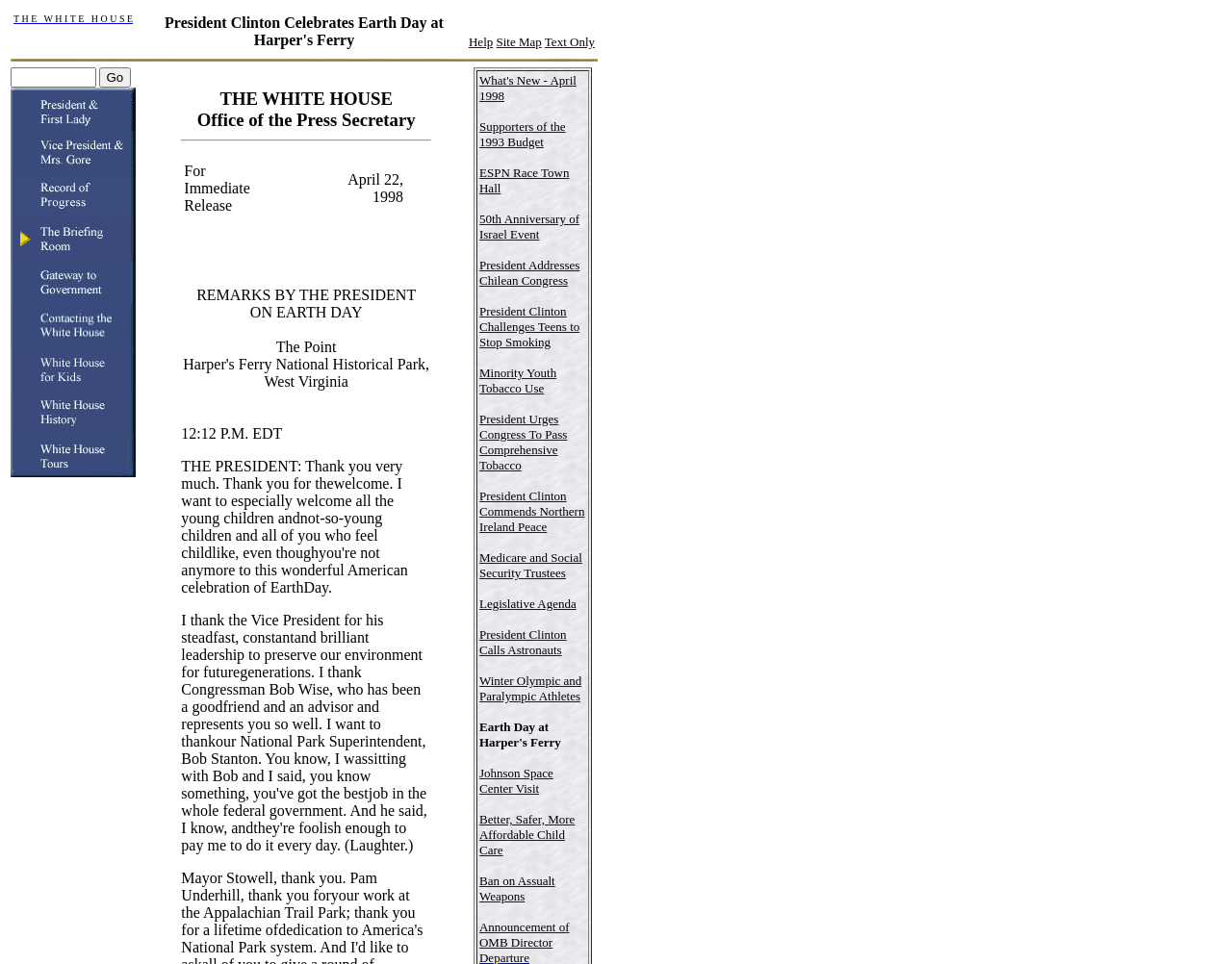Determine the bounding box coordinates of the region to click in order to accomplish the following instruction: "Visit the 'NewsNest' website". Provide the coordinates as four float numbers between 0 and 1, specifically [left, top, right, bottom].

None